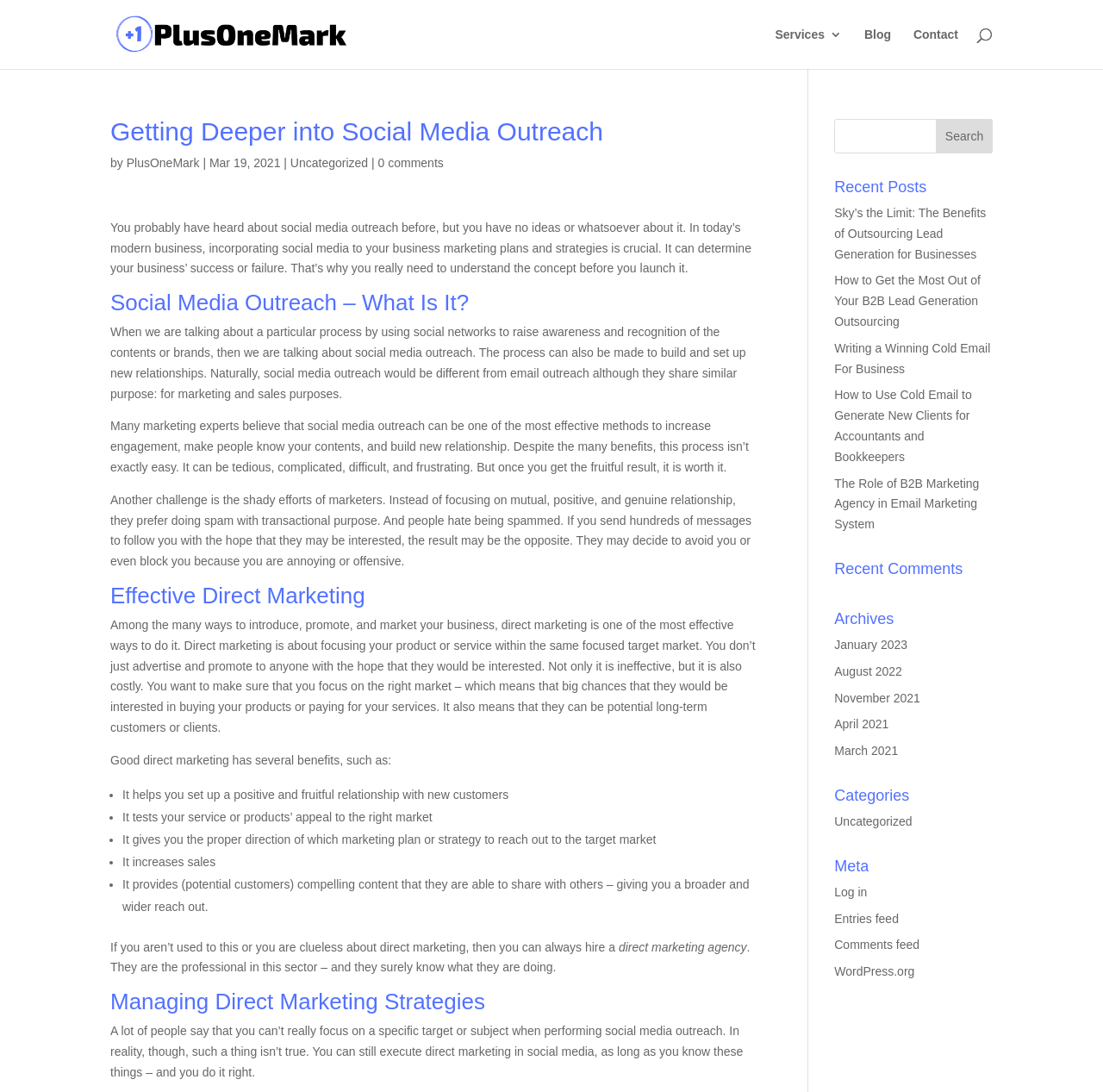Using the elements shown in the image, answer the question comprehensively: What is the benefit of social media outreach?

I determined the benefit of social media outreach by reading the section 'Social Media Outreach – What Is It?', which mentions that social media outreach can increase engagement, make people know your contents, and build new relationships.